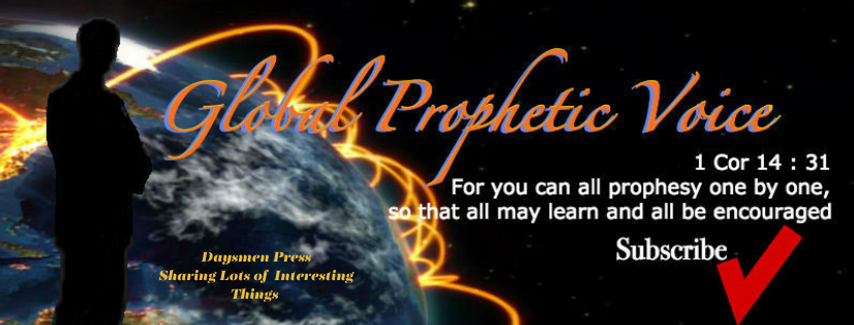What is the purpose of the 'Subscribe' button?
Based on the screenshot, answer the question with a single word or phrase.

To join a community